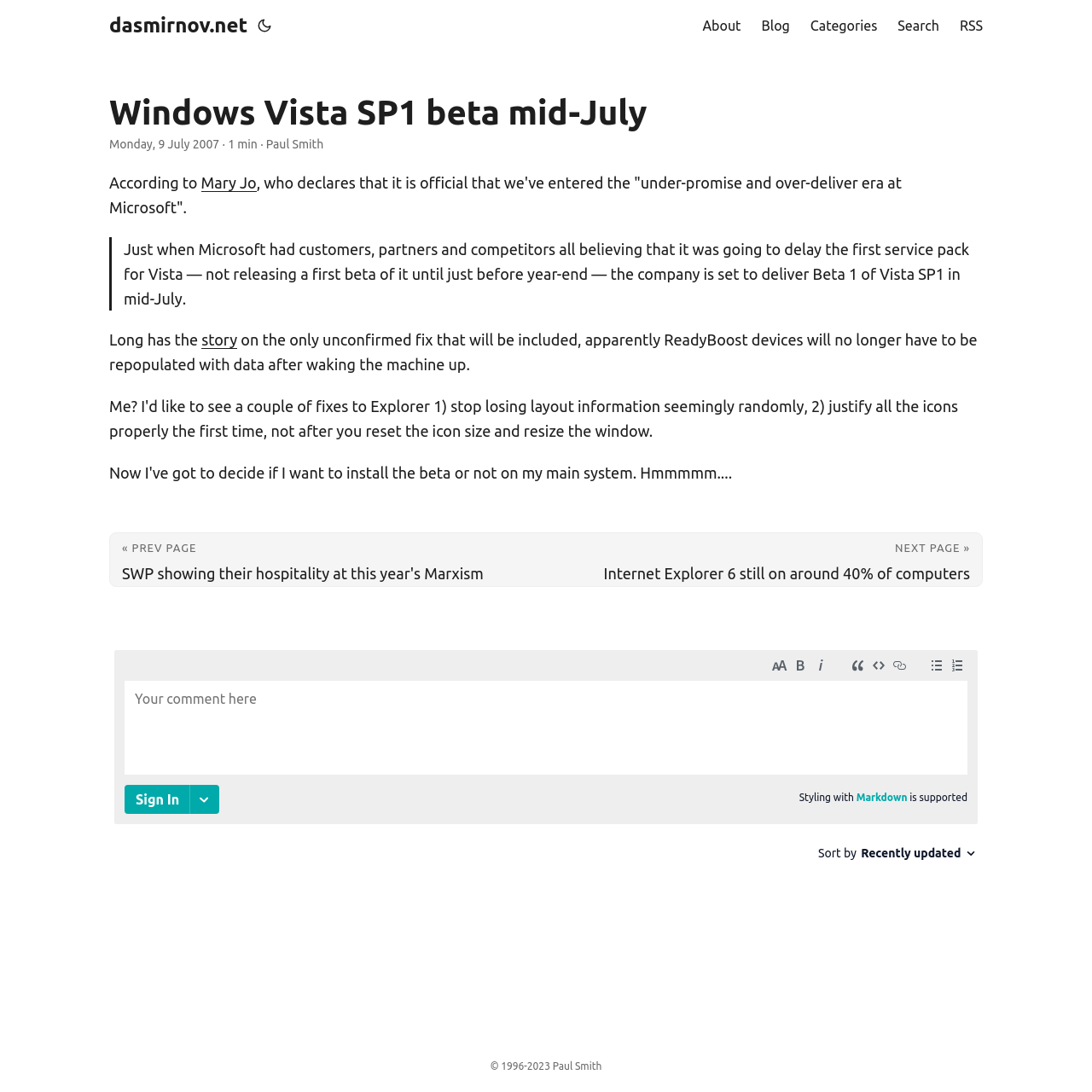Find the UI element described as: "title="(Alt + T)"" and predict its bounding box coordinates. Ensure the coordinates are four float numbers between 0 and 1, [left, top, right, bottom].

[0.233, 0.0, 0.252, 0.047]